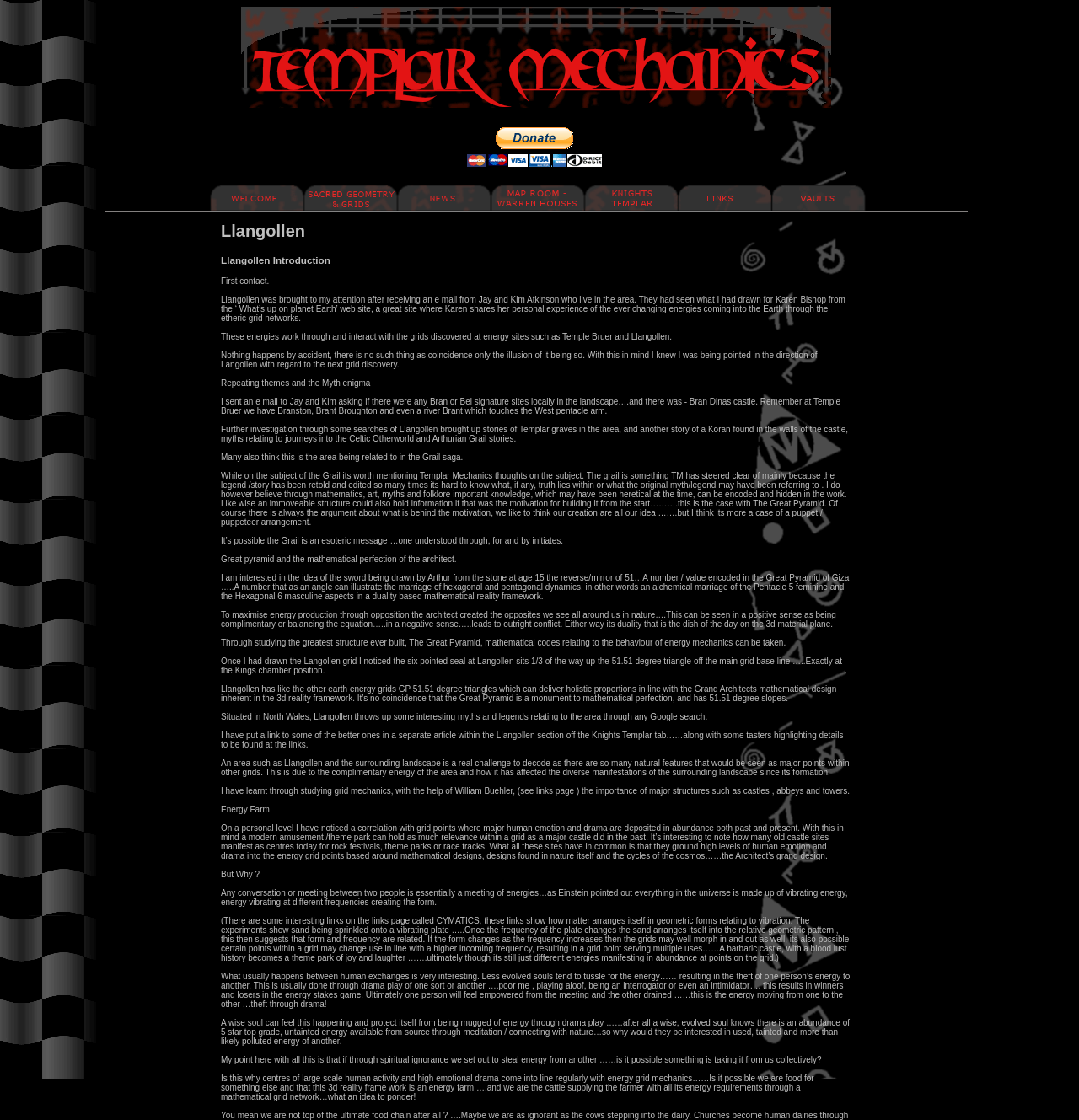Respond to the following query with just one word or a short phrase: 
What is the author's perspective on the Grail?

Esoteric message